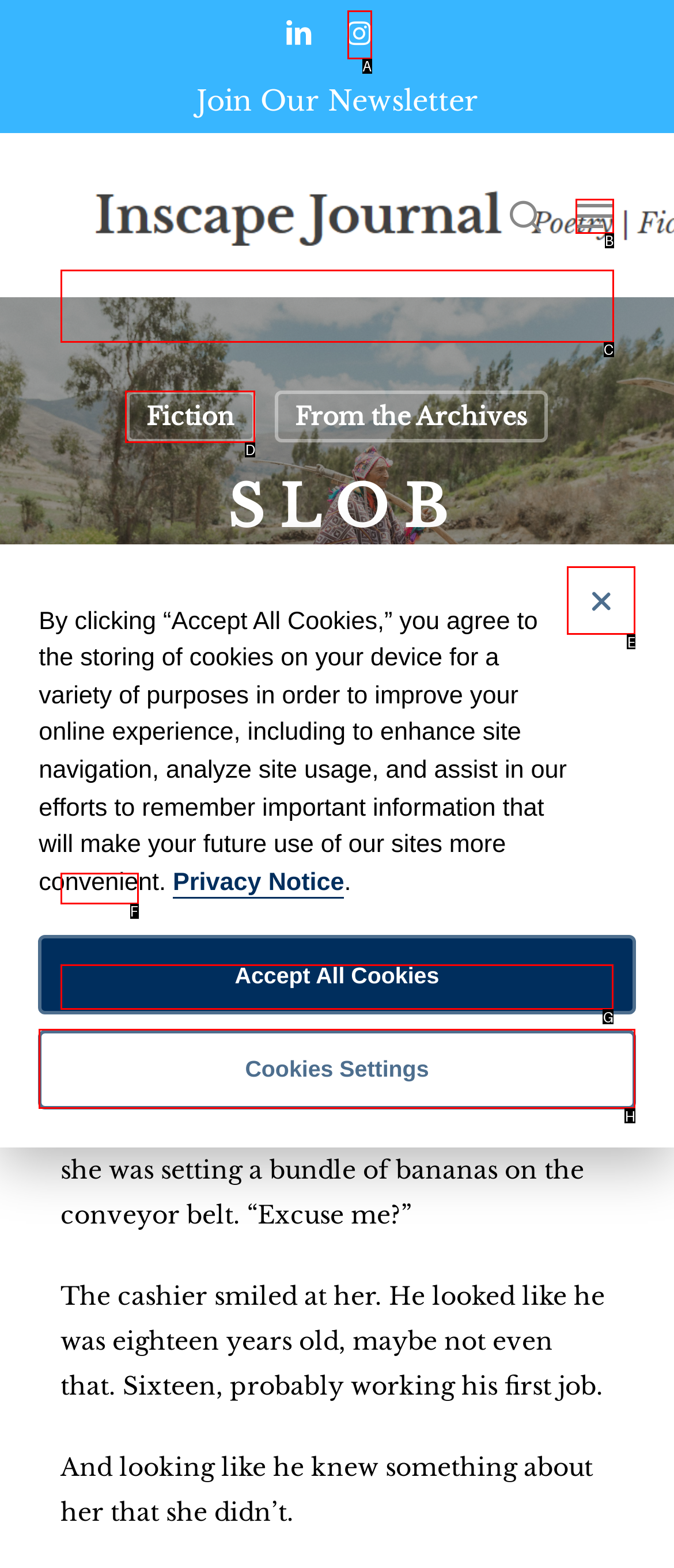Tell me the letter of the UI element to click in order to accomplish the following task: Read the article by Shayla Frandsen
Answer with the letter of the chosen option from the given choices directly.

G